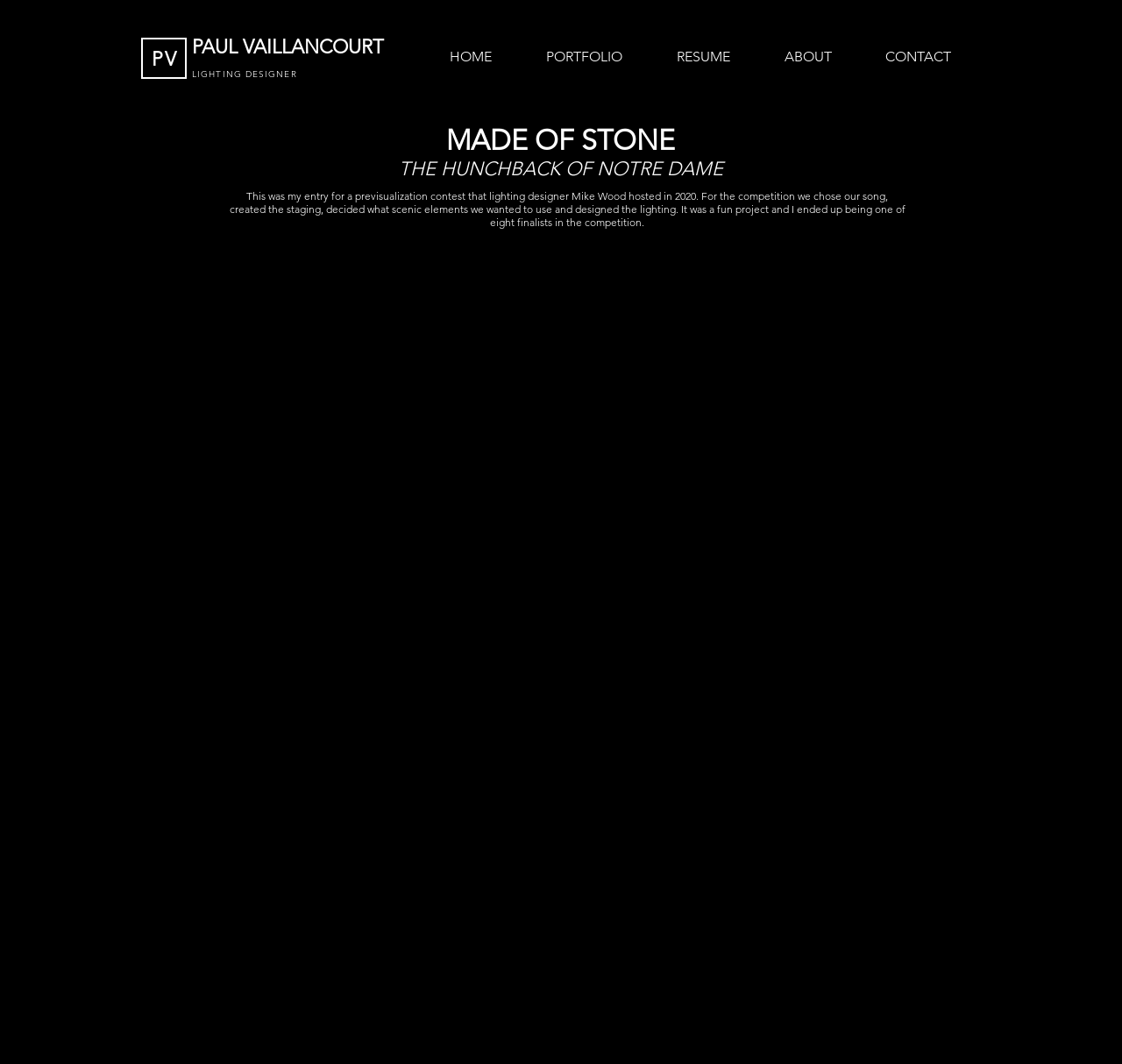Identify the bounding box coordinates for the UI element described as follows: PAUL VAILLANCOURT. Use the format (top-left x, top-left y, bottom-right x, bottom-right y) and ensure all values are floating point numbers between 0 and 1.

[0.171, 0.033, 0.347, 0.055]